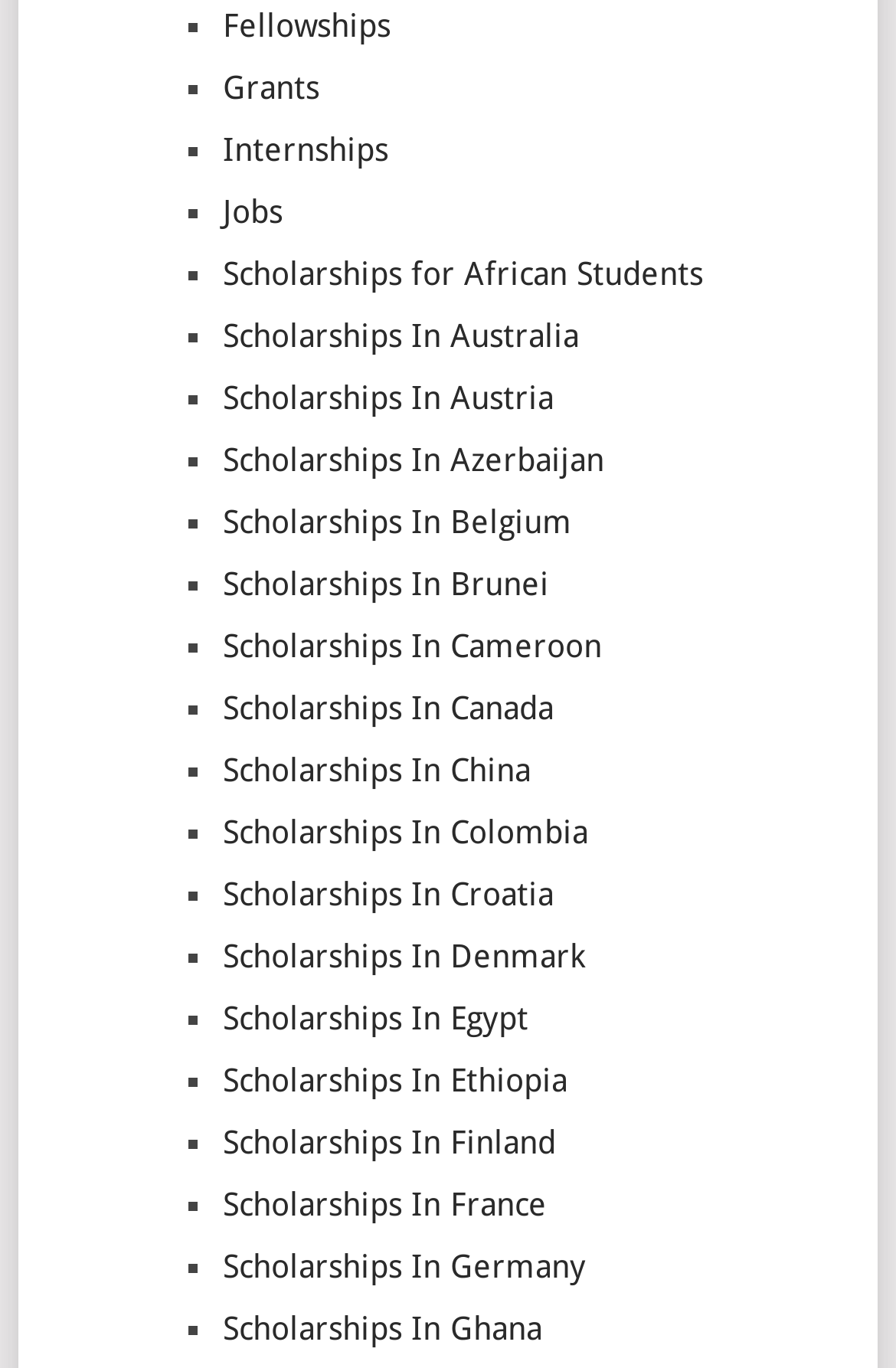Give a short answer using one word or phrase for the question:
How many scholarship categories are listed?

27